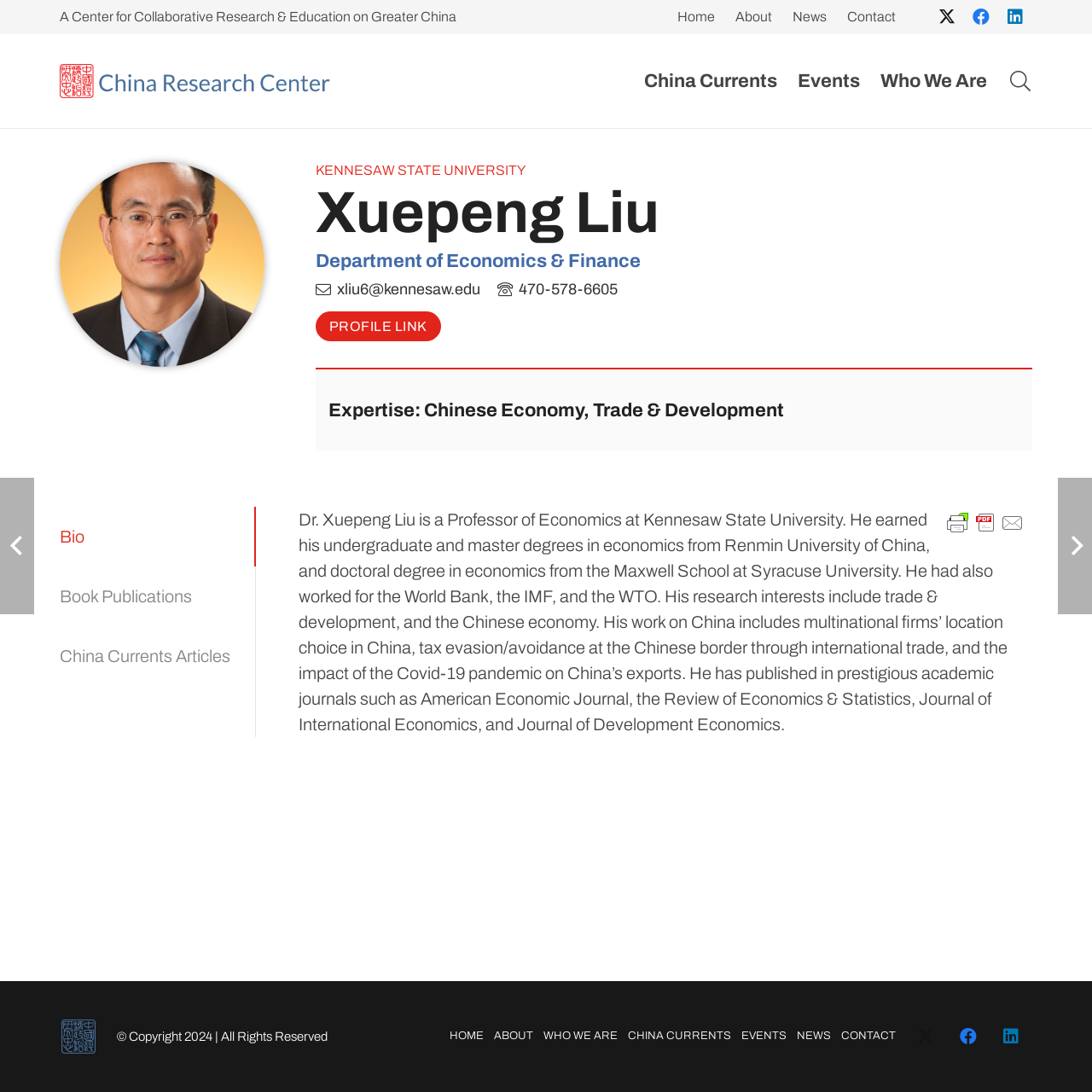Use a single word or phrase to answer the question:
What is the professor's name?

Xuepeng Liu